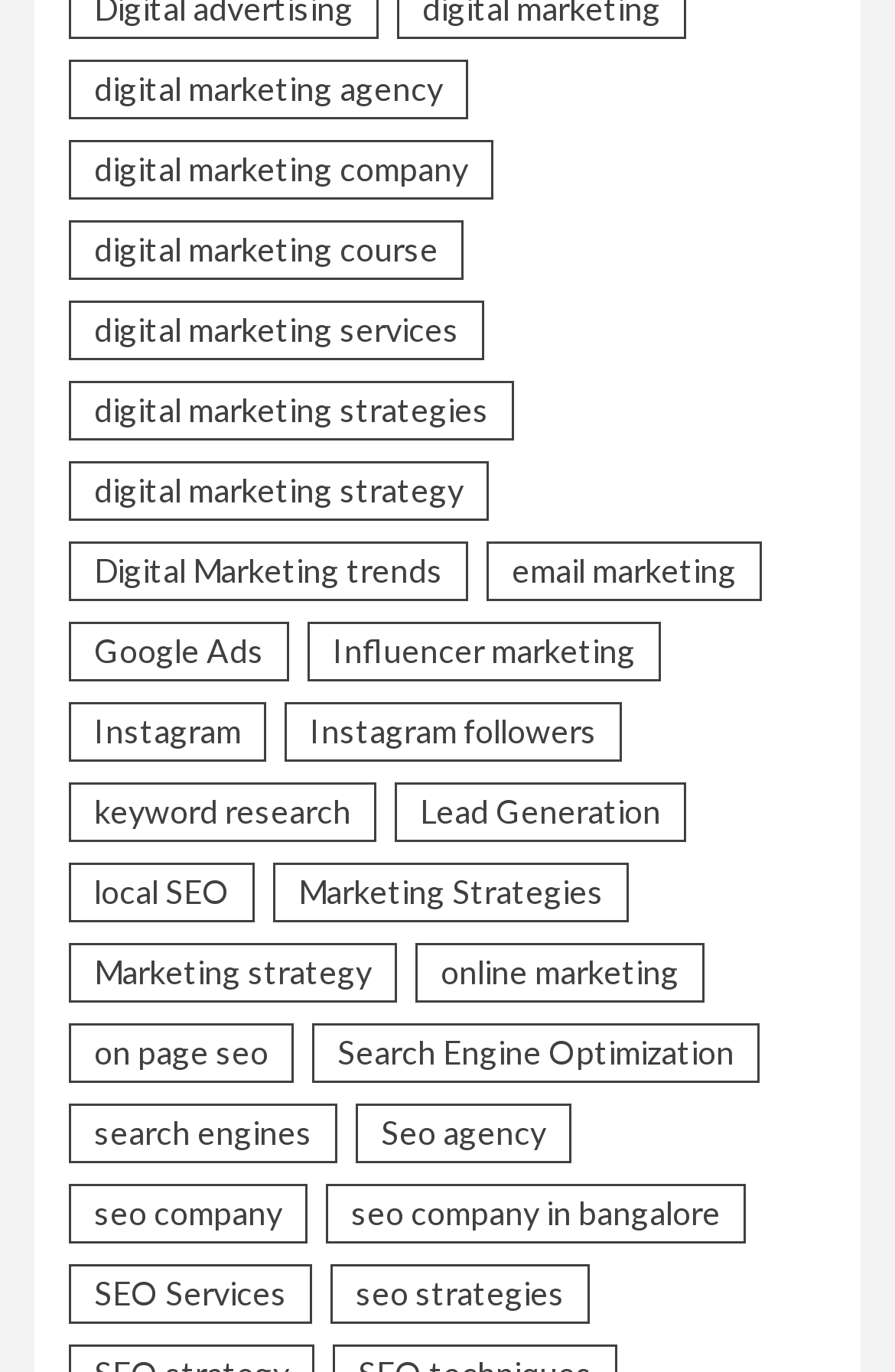Locate the bounding box coordinates of the clickable region necessary to complete the following instruction: "search for something". Provide the coordinates in the format of four float numbers between 0 and 1, i.e., [left, top, right, bottom].

None